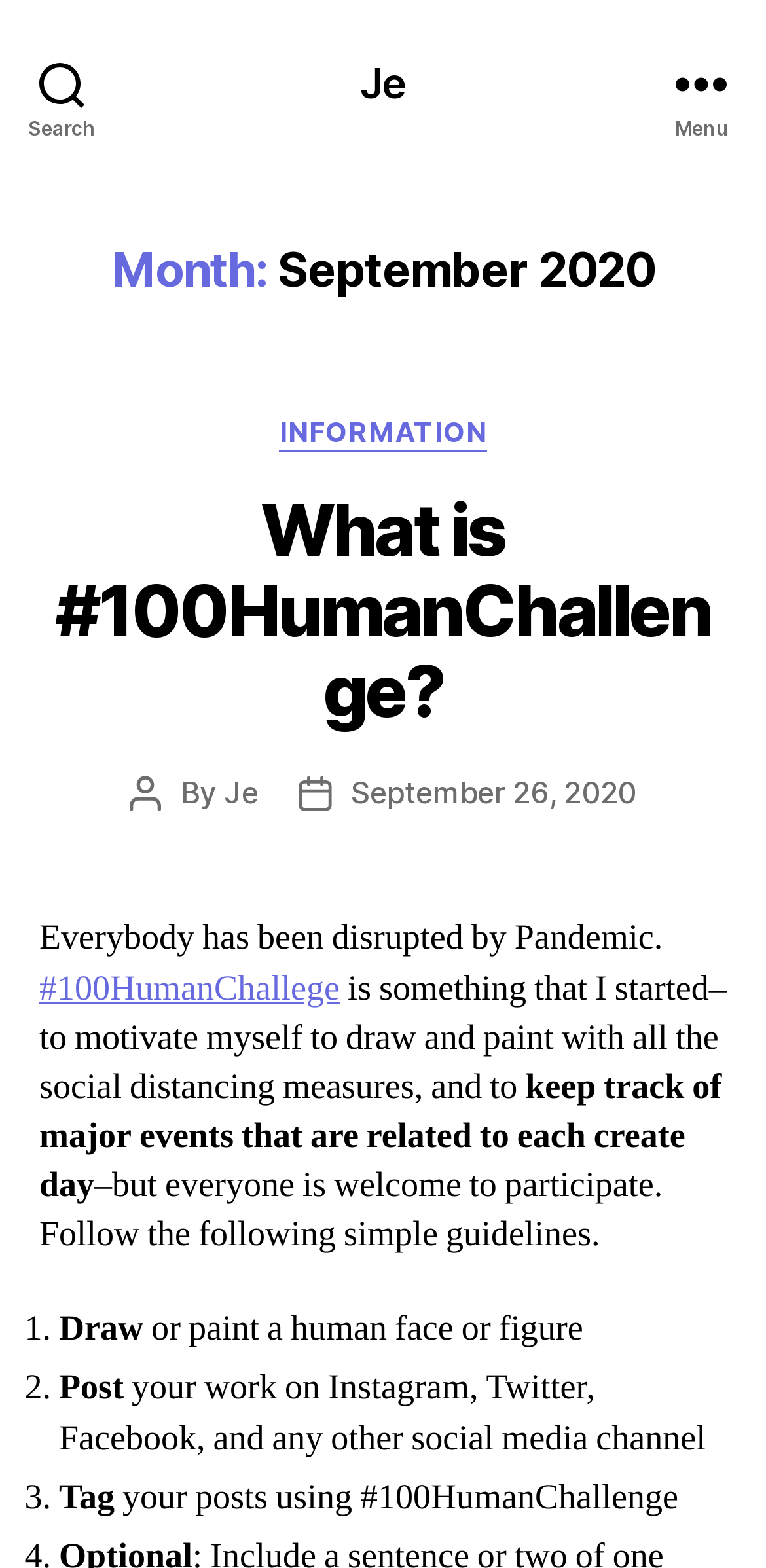What is the date of the post?
Using the image, give a concise answer in the form of a single word or short phrase.

September 26, 2020